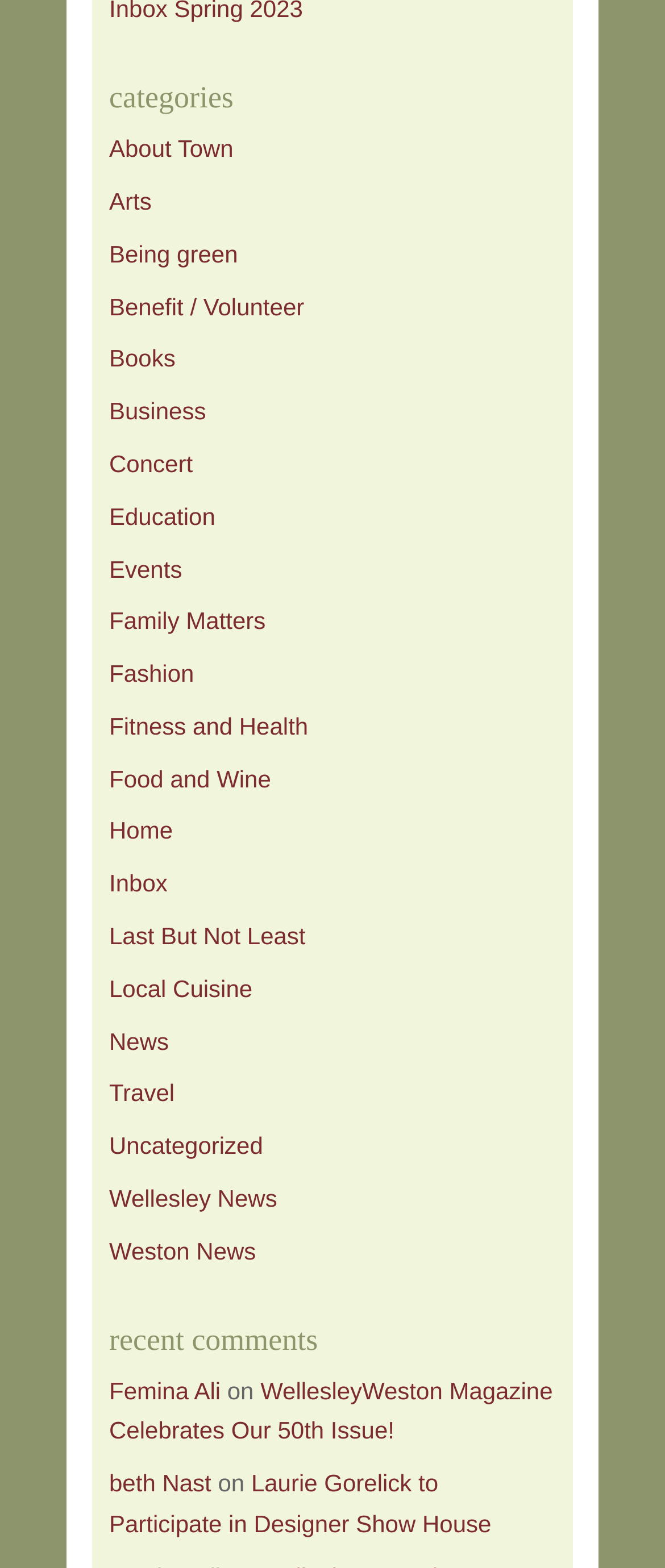Specify the bounding box coordinates (top-left x, top-left y, bottom-right x, bottom-right y) of the UI element in the screenshot that matches this description: Travel

[0.164, 0.689, 0.263, 0.706]